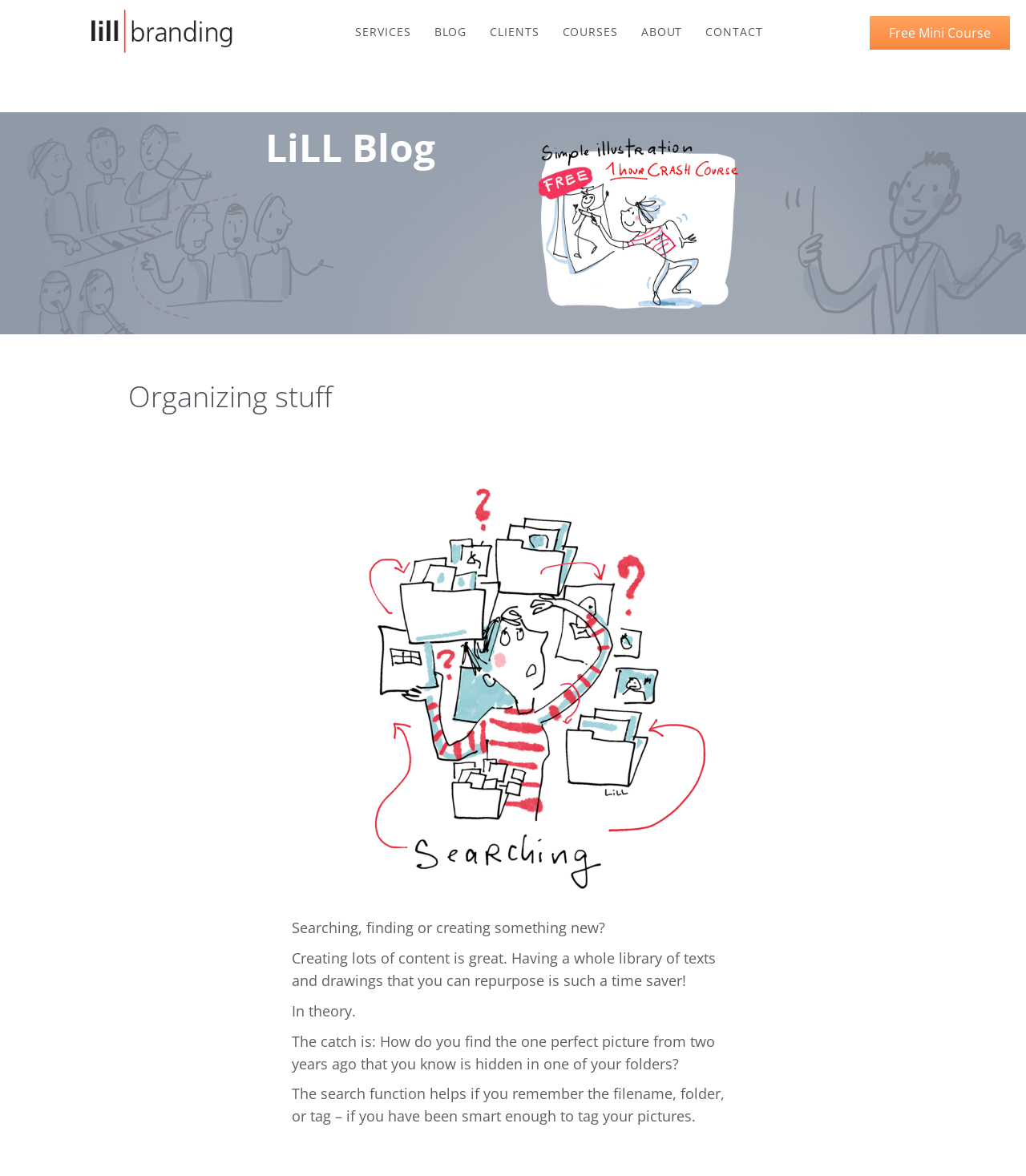Please determine the bounding box coordinates of the element to click in order to execute the following instruction: "View the 'Before after proportions crash course copy' image". The coordinates should be four float numbers between 0 and 1, specified as [left, top, right, bottom].

[0.516, 0.109, 0.726, 0.271]